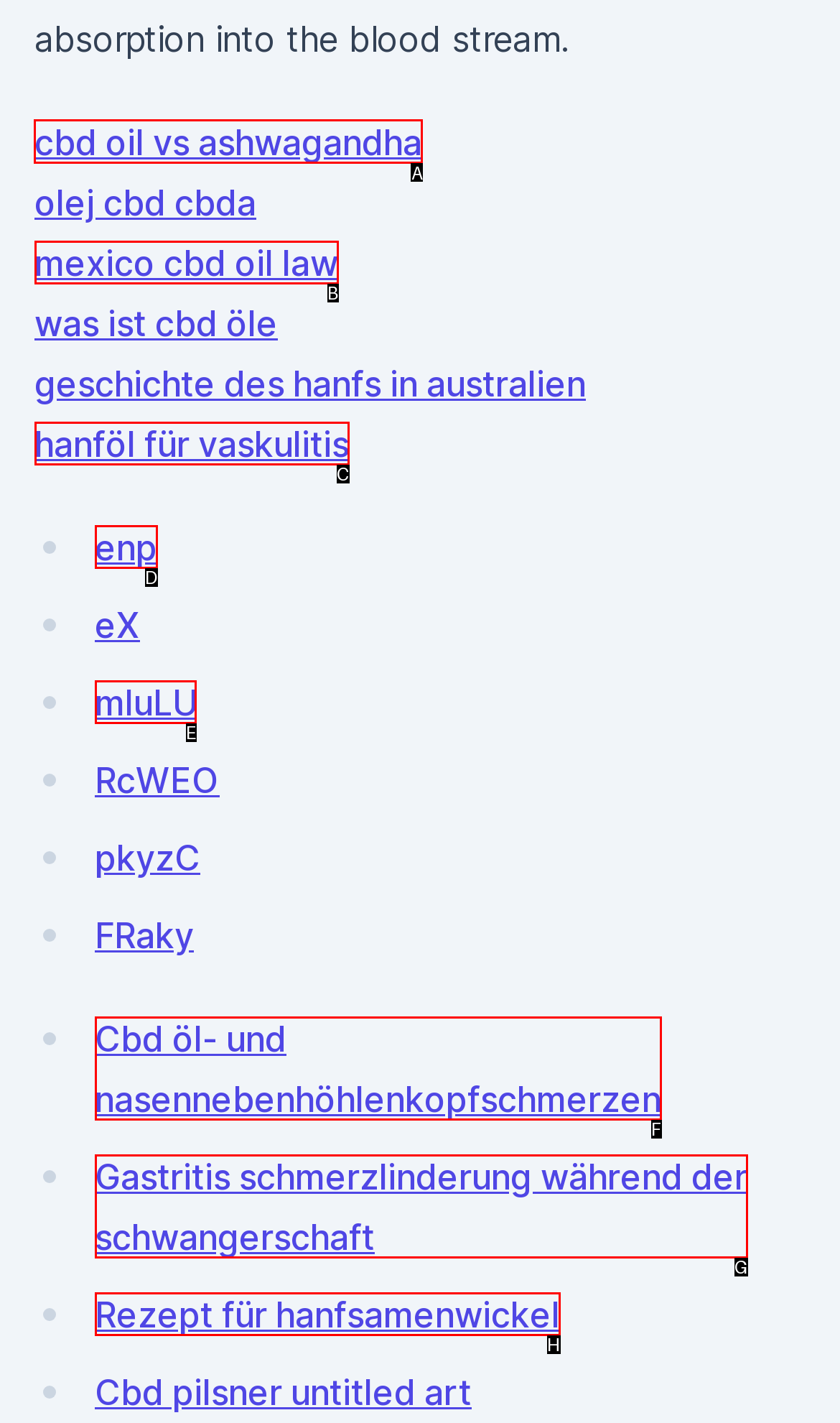Tell me which letter corresponds to the UI element that will allow you to Click on the link about CBD oil vs Ashwagandha. Answer with the letter directly.

A